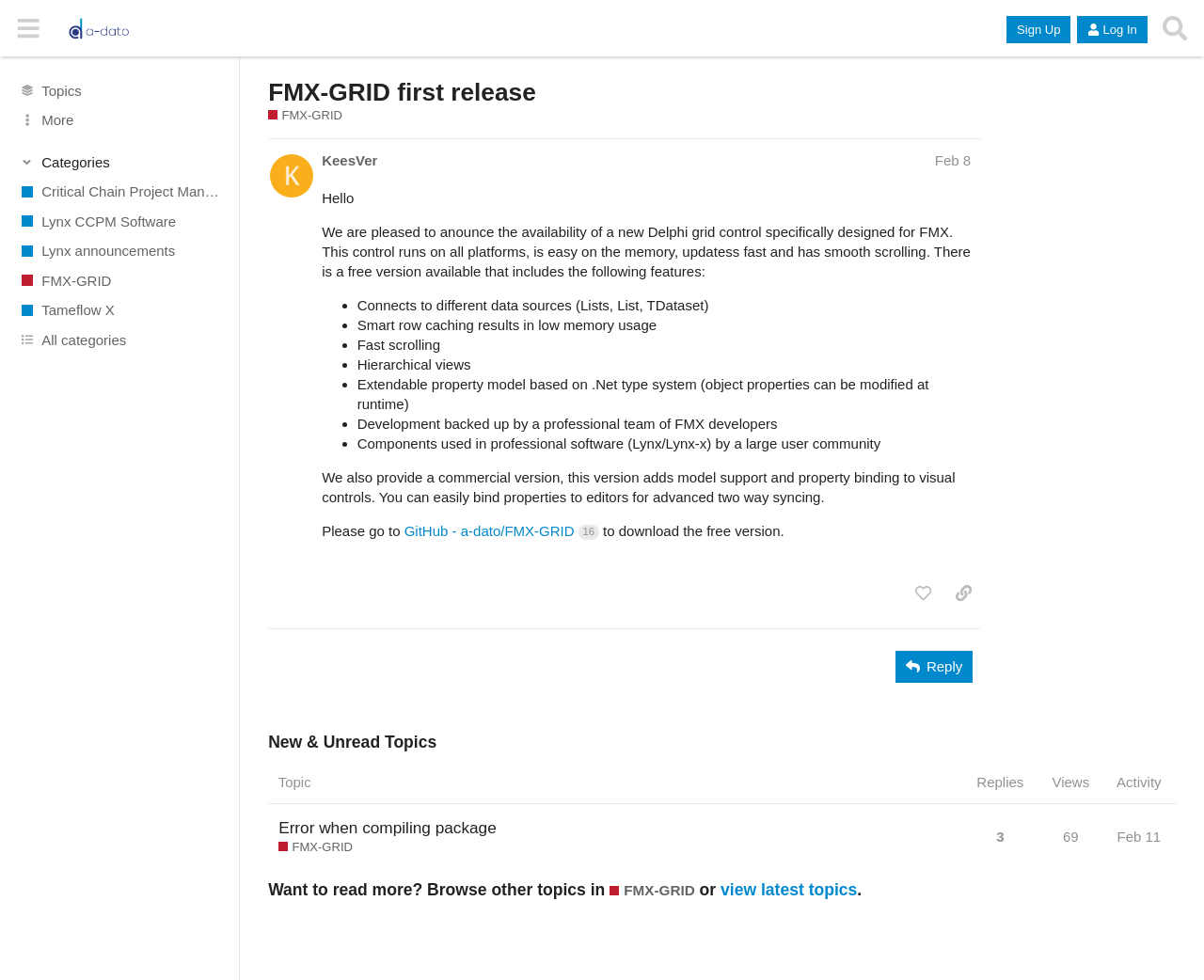Please locate the bounding box coordinates of the element's region that needs to be clicked to follow the instruction: "Reply to the post". The bounding box coordinates should be provided as four float numbers between 0 and 1, i.e., [left, top, right, bottom].

[0.744, 0.664, 0.808, 0.697]